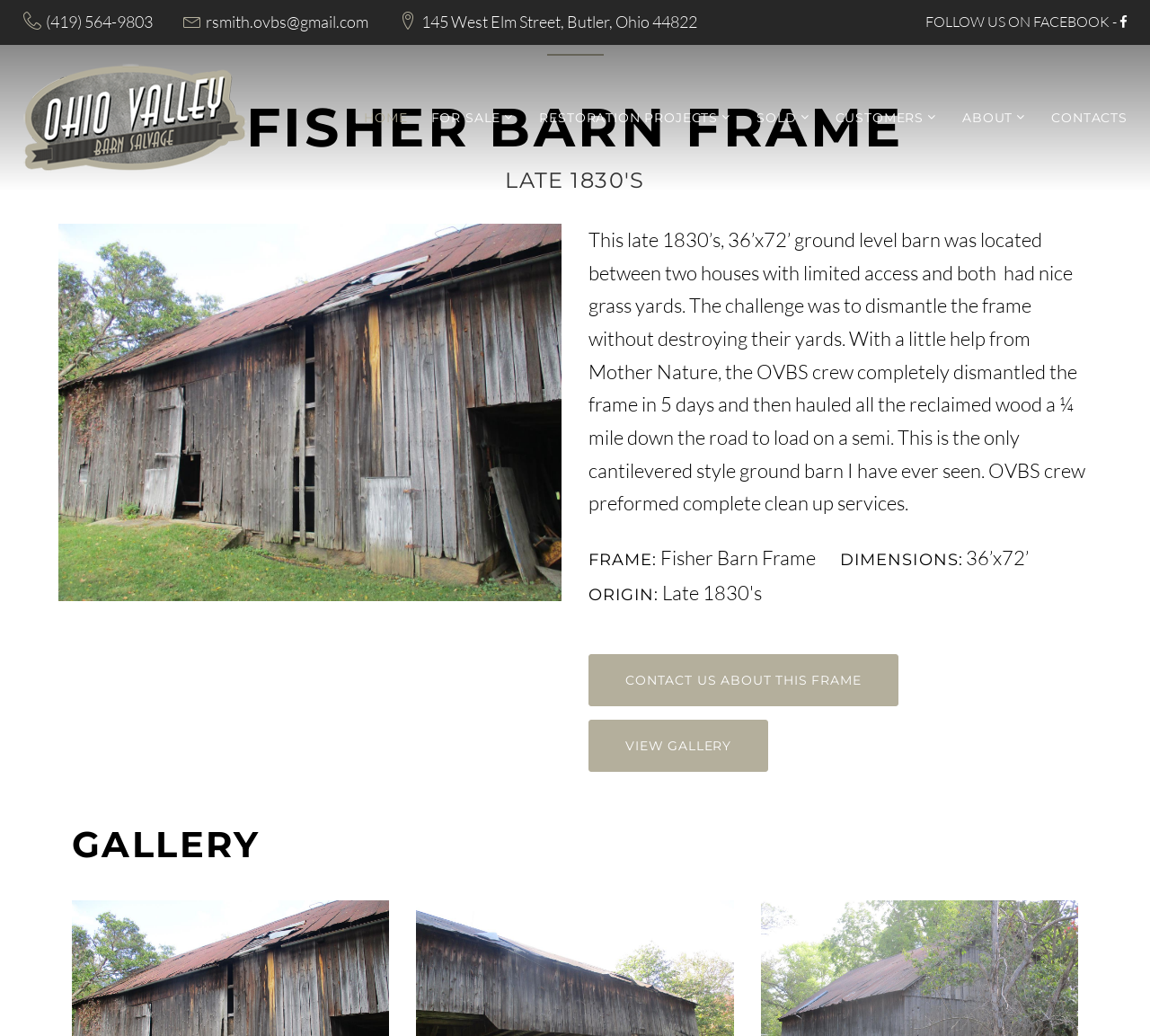Please locate the bounding box coordinates of the element that should be clicked to achieve the given instruction: "Go to the home page".

[0.317, 0.106, 0.354, 0.122]